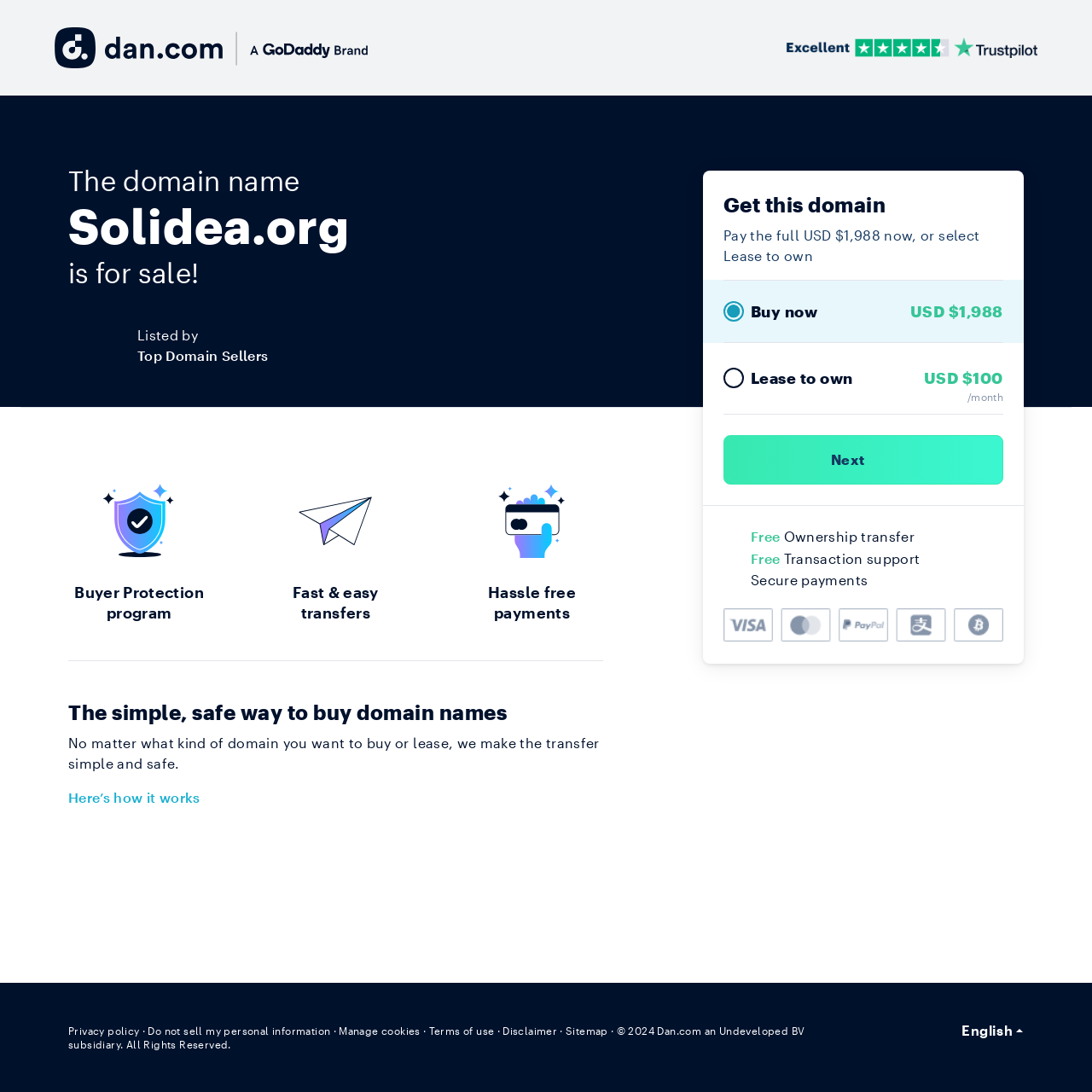Show the bounding box coordinates for the HTML element as described: "Manage cookies".

[0.298, 0.938, 0.371, 0.95]